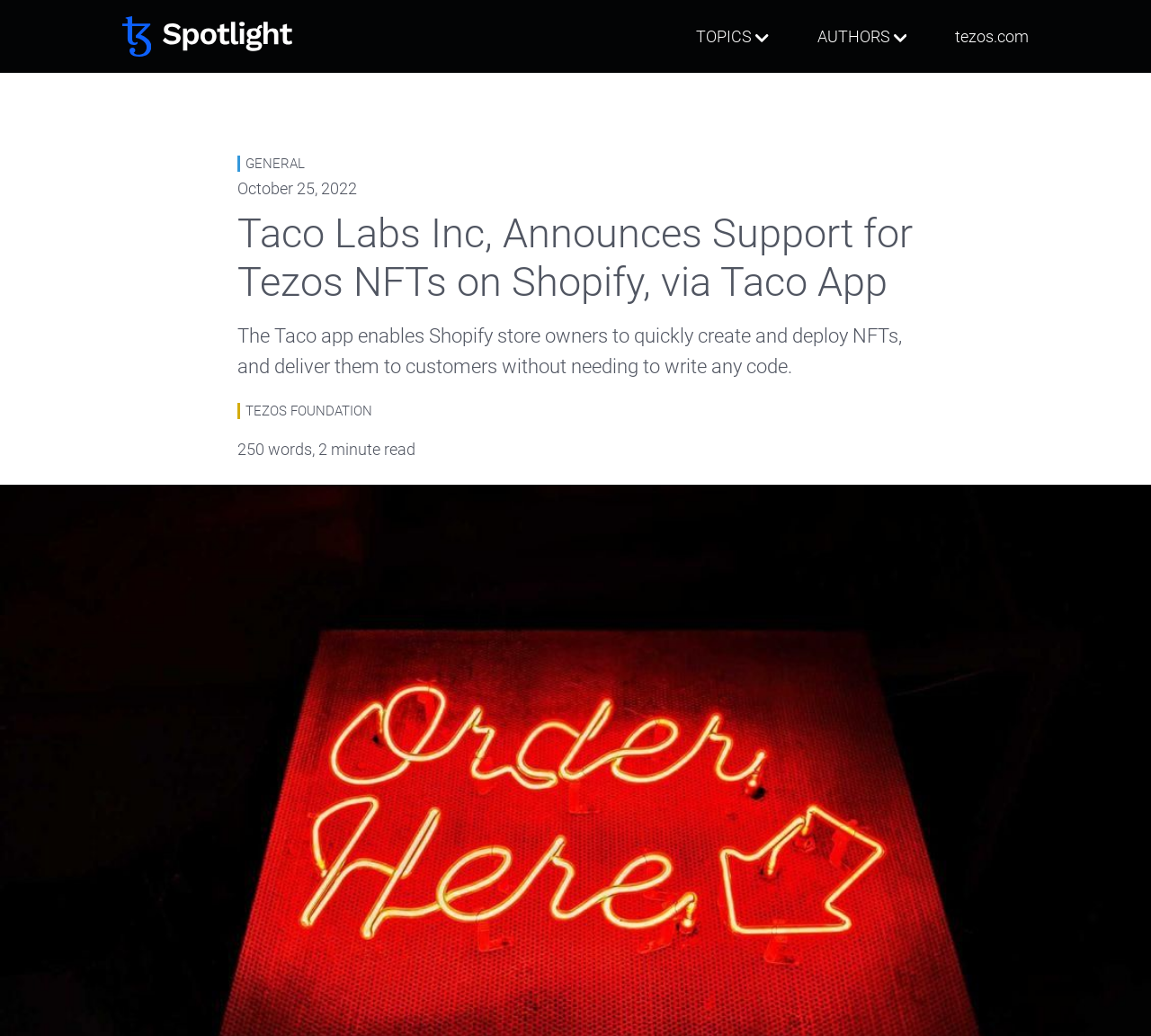Summarize the webpage with intricate details.

The webpage appears to be an article or press release about Taco Labs Inc announcing support for Tezos NFTs on Shopify via the Taco App. 

At the top of the page, there is a link to "Tezos Spotlight" accompanied by two small images. Below this, there are two sections with disclosure triangles labeled "TOPICS" and "AUTHORS", each containing a small image. 

On the right side of the page, there is a link to "tezos.com". 

The main content of the page is divided into sections. The first section contains a link to "GENERAL" and a timestamp indicating the article was published on October 25, 2022. 

Below this, there is a heading that matches the title of the webpage, followed by a brief summary of the Taco app's functionality. This summary is similar to the meta description. 

Further down, there is a link to "TEZOS FOUNDATION" and a note indicating the article is 250 words long and takes 2 minutes to read.